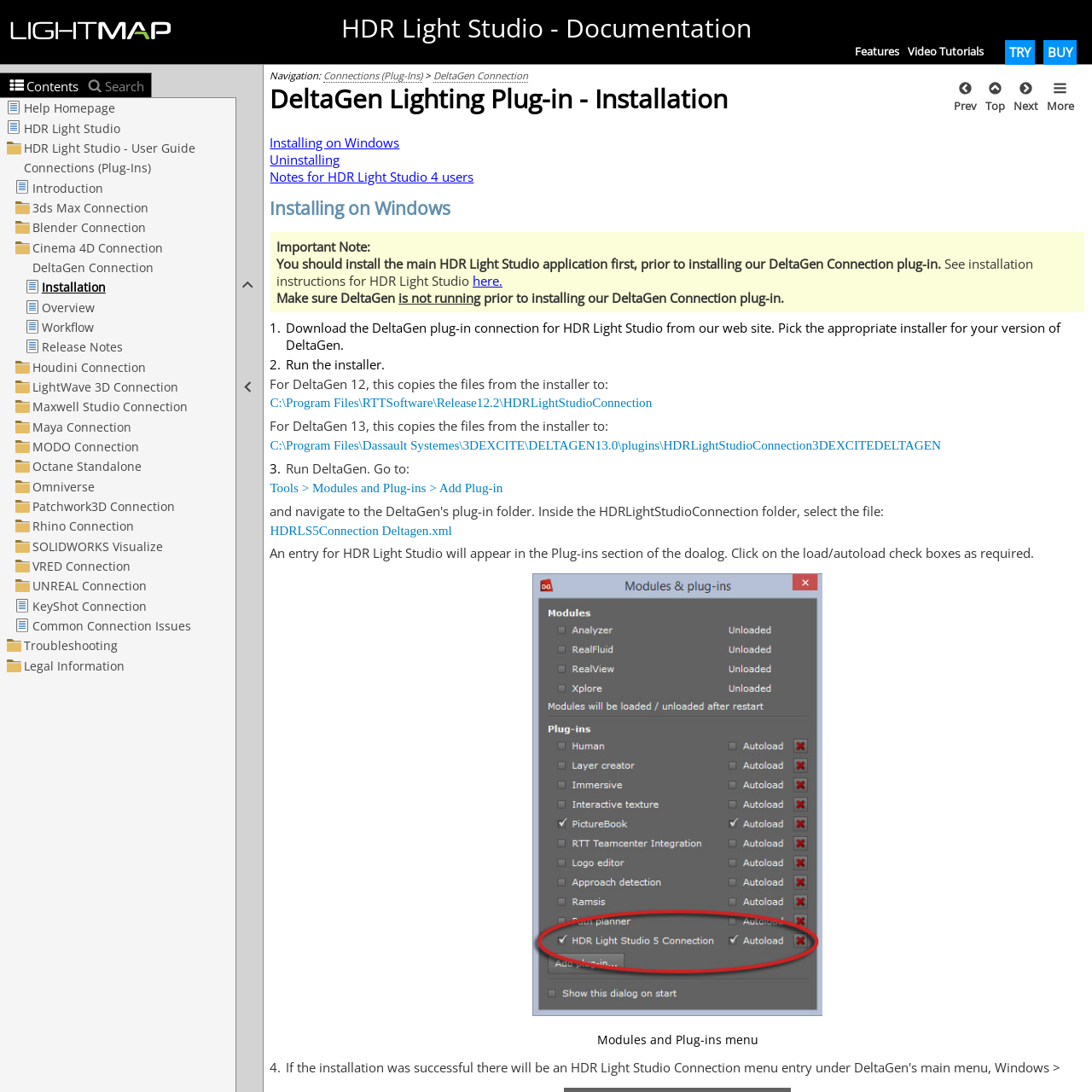How many steps are involved in the installation process?
Please analyze the image and answer the question with as much detail as possible.

The webpage outlines a 4-step process for installing the DeltaGen Connection plug-in, which includes downloading the plug-in, running the installer, adding the plug-in to DeltaGen, and configuring the plug-in.